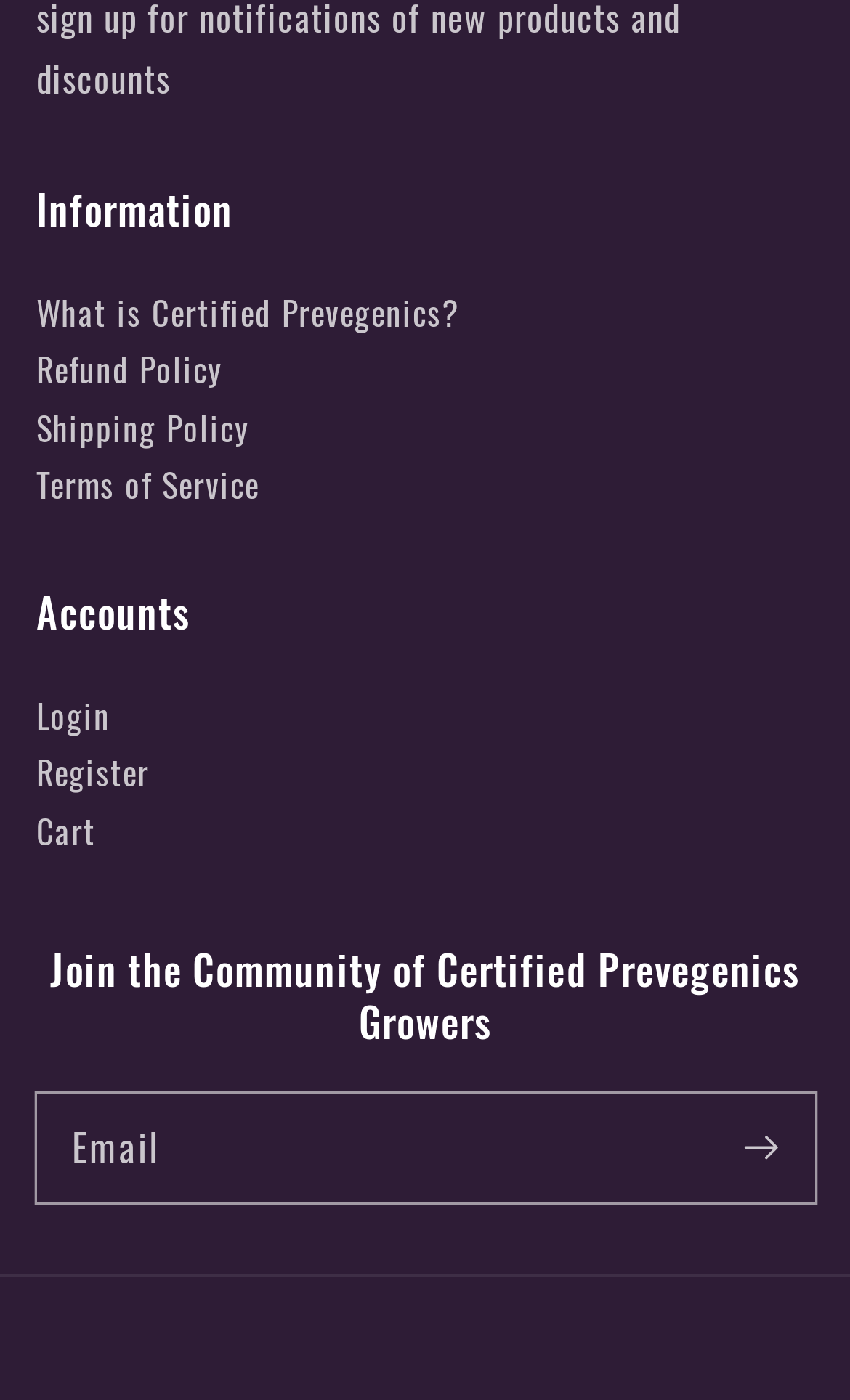Determine the bounding box coordinates of the region I should click to achieve the following instruction: "Read about the Sigma Battle Royale". Ensure the bounding box coordinates are four float numbers between 0 and 1, i.e., [left, top, right, bottom].

None